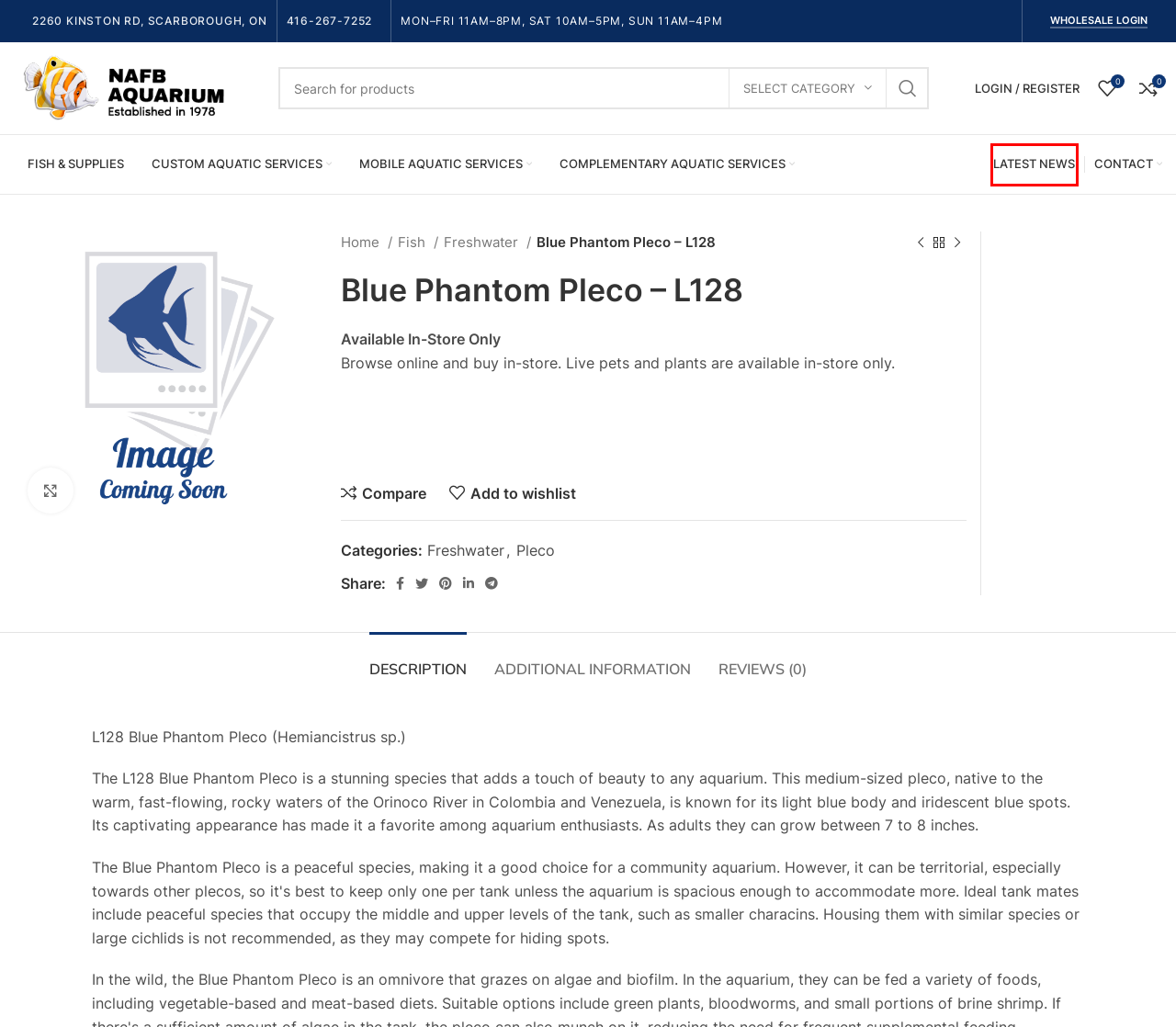Examine the screenshot of a webpage featuring a red bounding box and identify the best matching webpage description for the new page that results from clicking the element within the box. Here are the options:
A. Freshwater – NAFB AQUARIUM
B. Compare – NAFB AQUARIUM
C. Wishlist – NAFB AQUARIUM
D. NAFB AQUARIUM – NAFB Ontario's Trusted Aquarium Store
E. Latest News – NAFB AQUARIUM
F. Pleco – NAFB AQUARIUM
G. My account – NAFB AQUARIUM
H. Fish – NAFB AQUARIUM

E